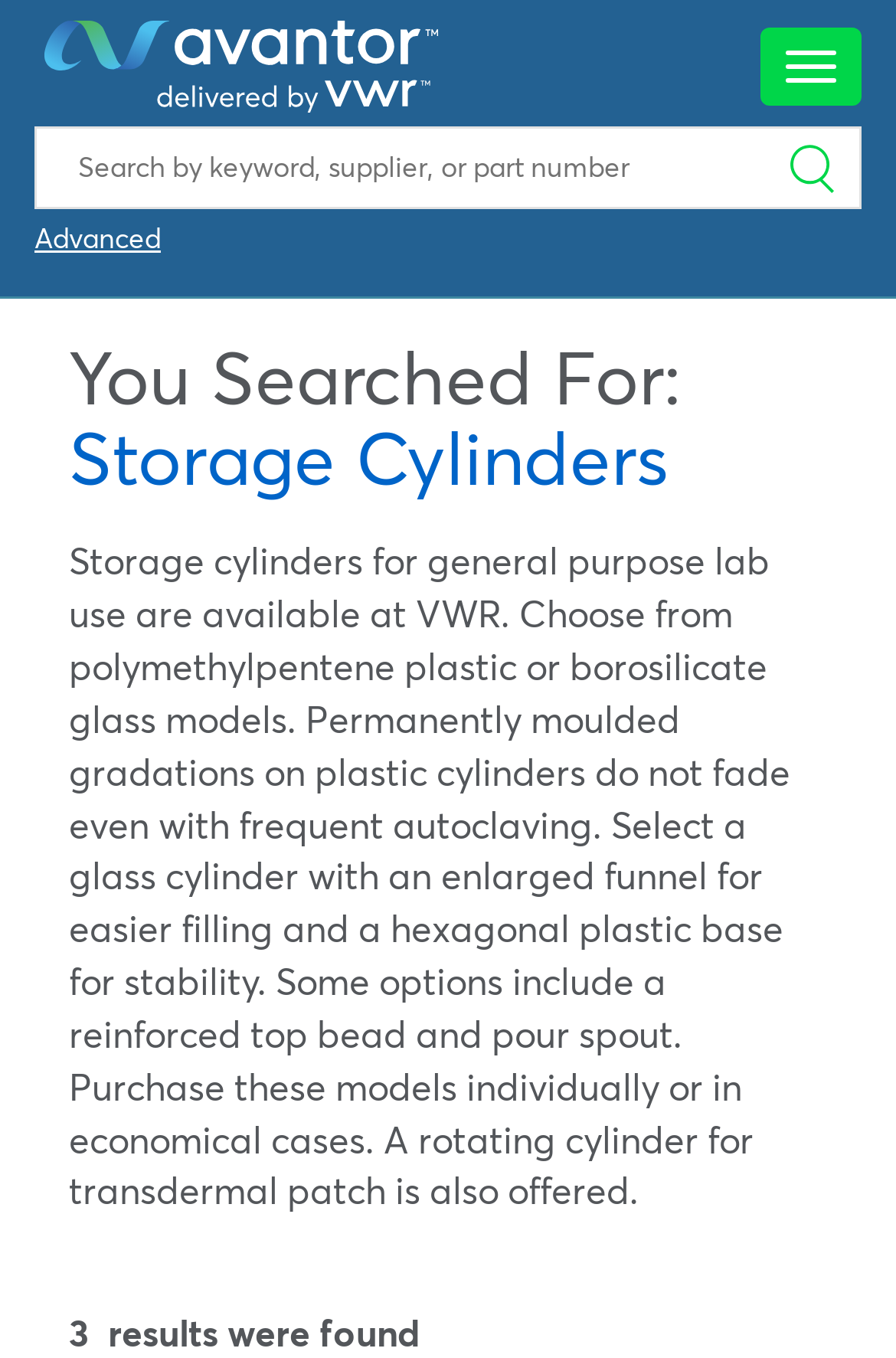For the given element description Privacy policy, determine the bounding box coordinates of the UI element. The coordinates should follow the format (top-left x, top-left y, bottom-right x, bottom-right y) and be within the range of 0 to 1.

None